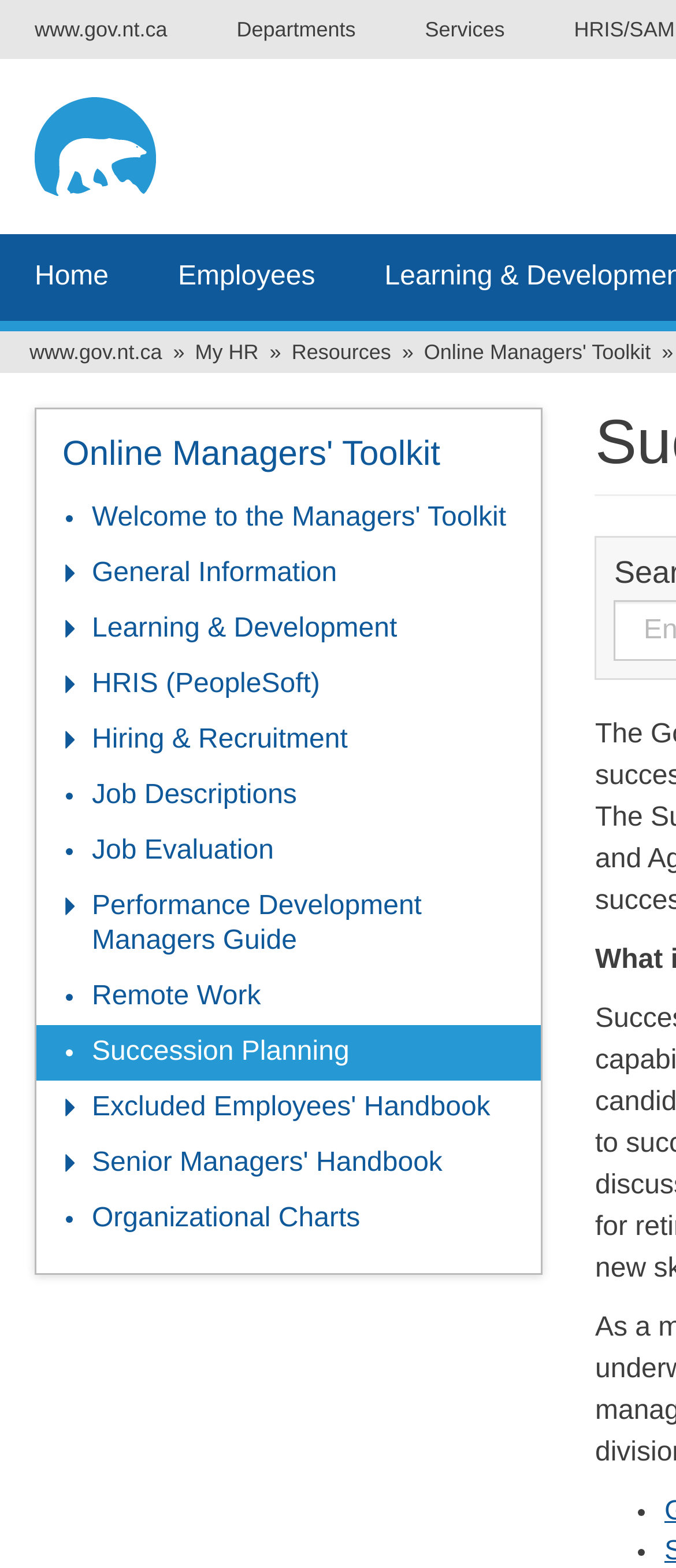What is the first link in the My HR section?
By examining the image, provide a one-word or phrase answer.

Home